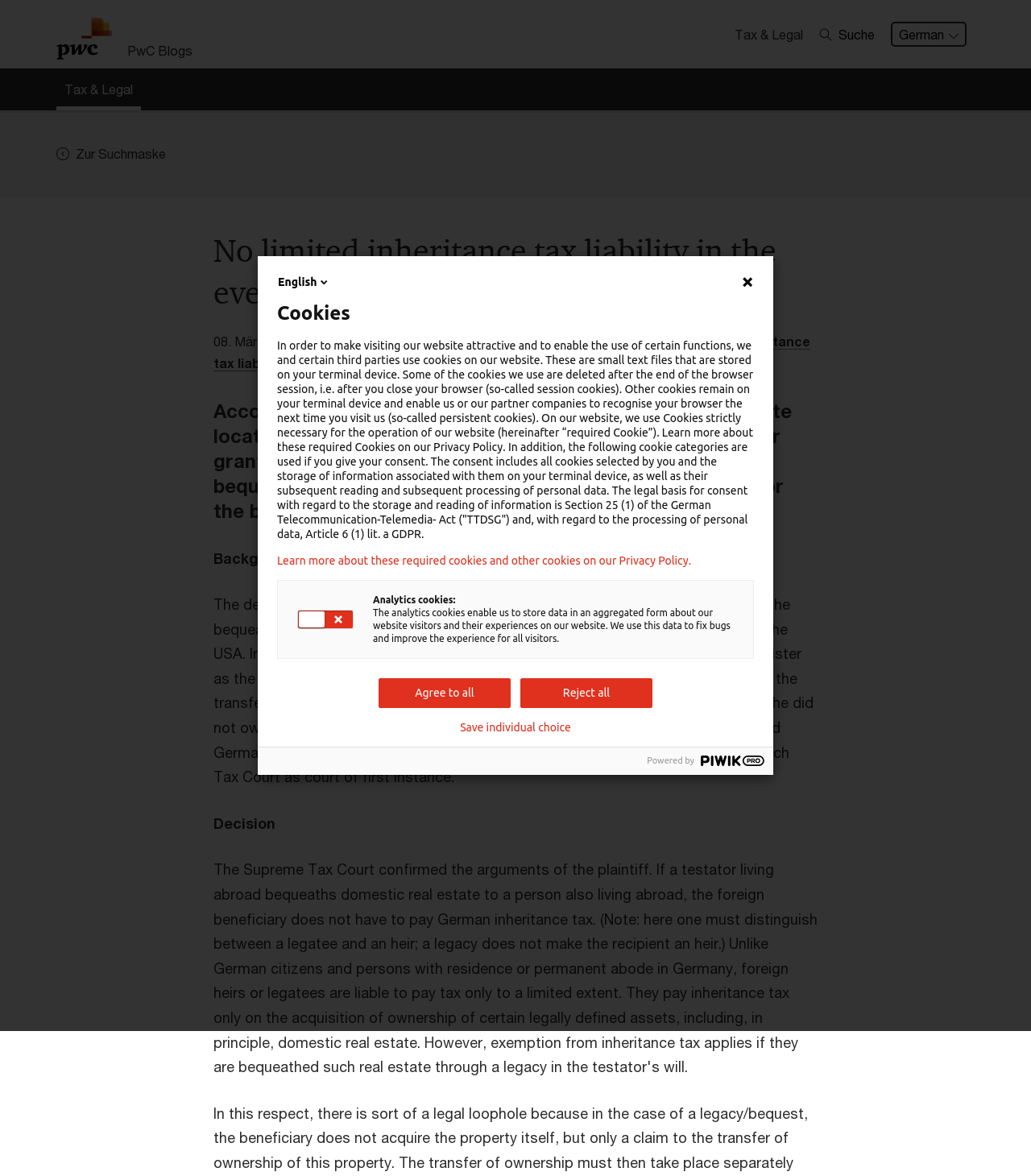Using the description "Save individual choice", predict the bounding box of the relevant HTML element.

[0.446, 0.613, 0.554, 0.624]